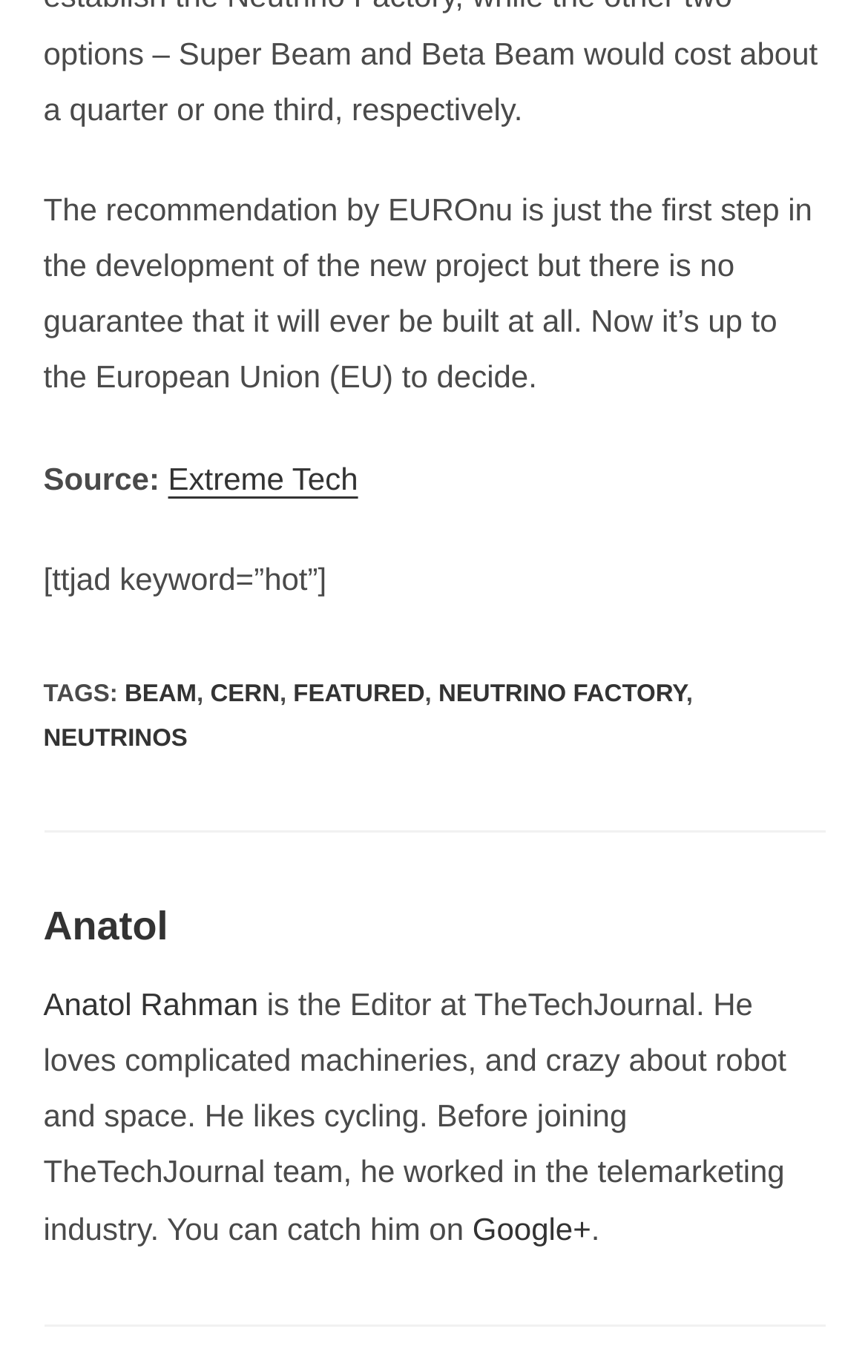Determine the bounding box coordinates of the UI element that matches the following description: "Extreme Tech". The coordinates should be four float numbers between 0 and 1 in the format [left, top, right, bottom].

[0.194, 0.335, 0.412, 0.361]